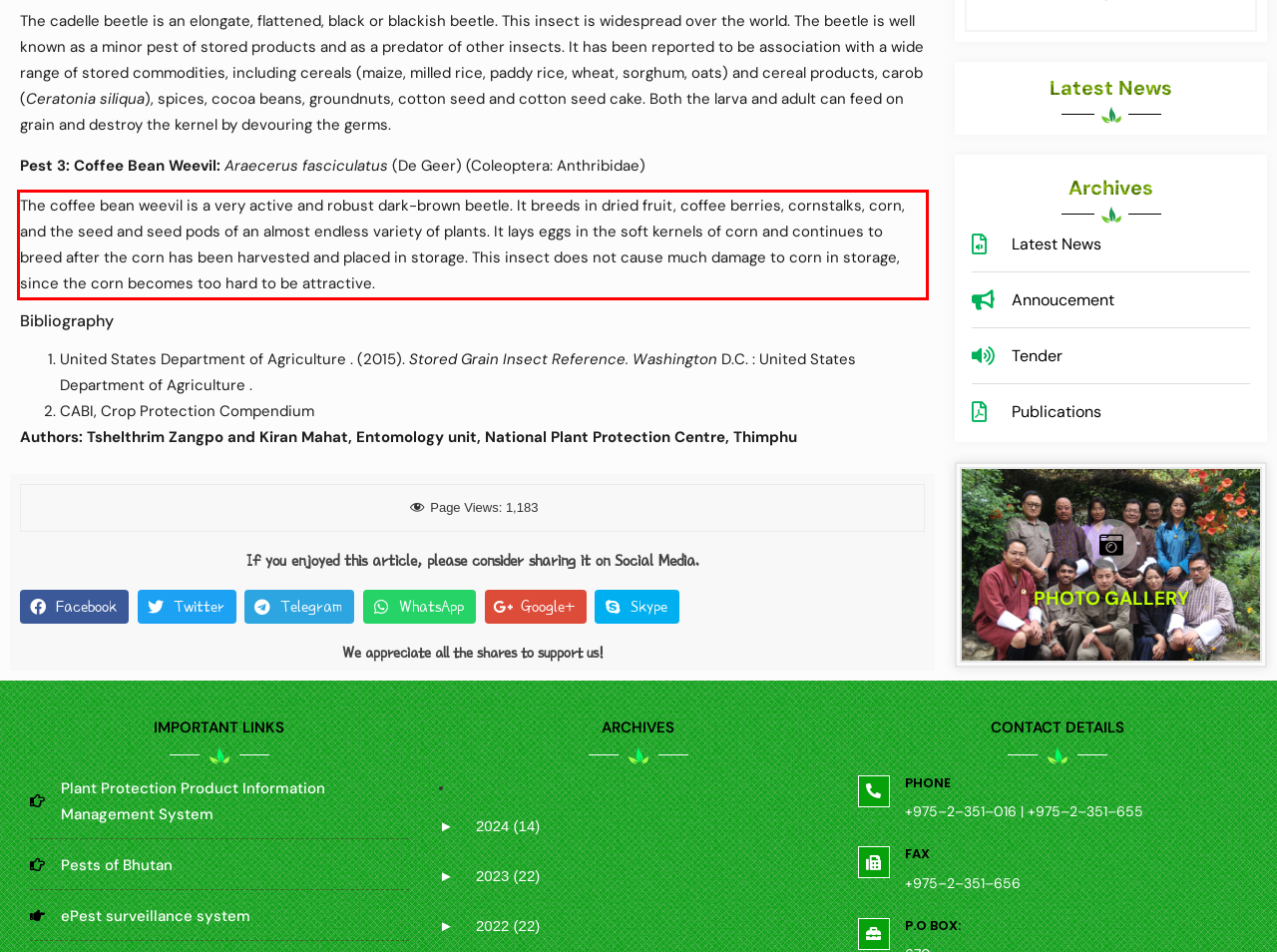Analyze the screenshot of the webpage and extract the text from the UI element that is inside the red bounding box.

The coffee bean weevil is a very active and robust dark-brown beetle. It breeds in dried fruit, coffee berries, cornstalks, corn, and the seed and seed pods of an almost endless variety of plants. It lays eggs in the soft kernels of corn and continues to breed after the corn has been harvested and placed in storage. This insect does not cause much damage to corn in storage, since the corn becomes too hard to be attractive.